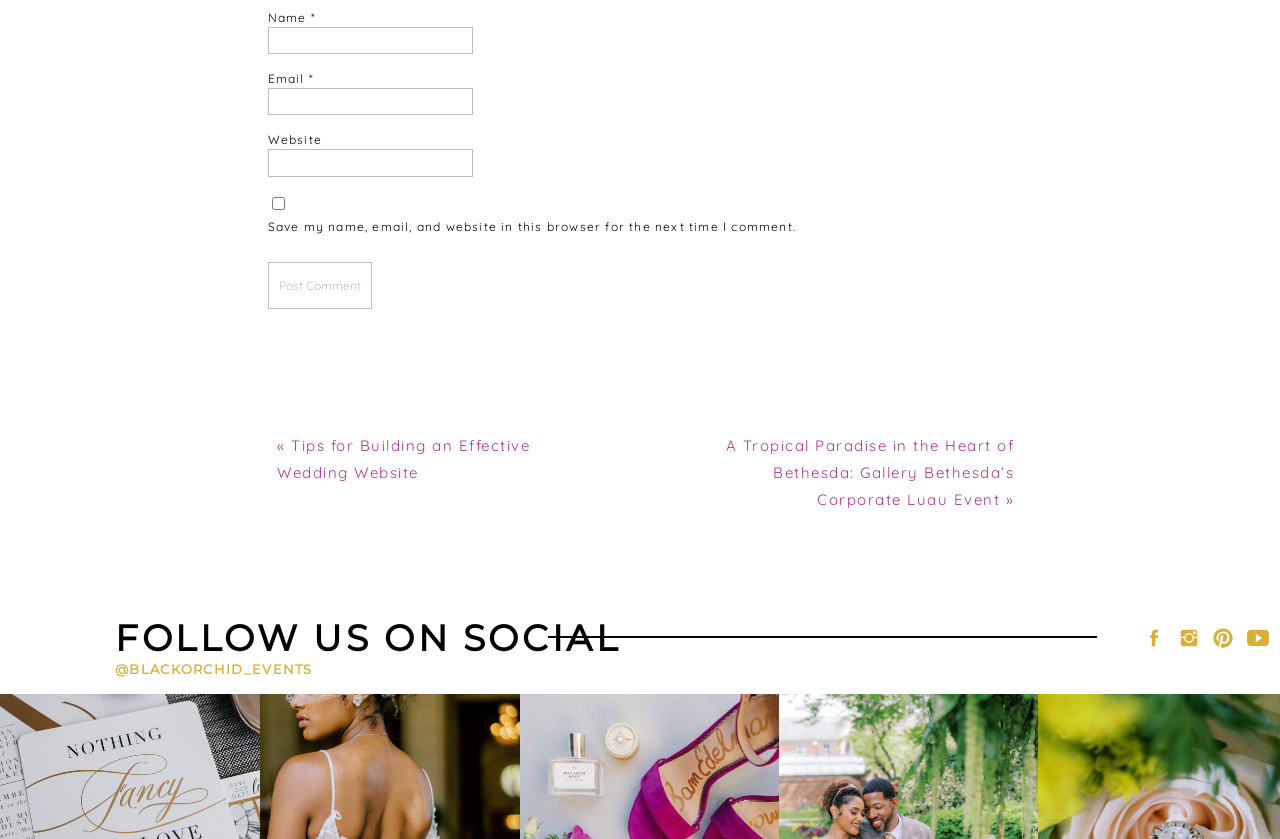What is the theme of the linked articles?
Give a single word or phrase answer based on the content of the image.

Wedding and events